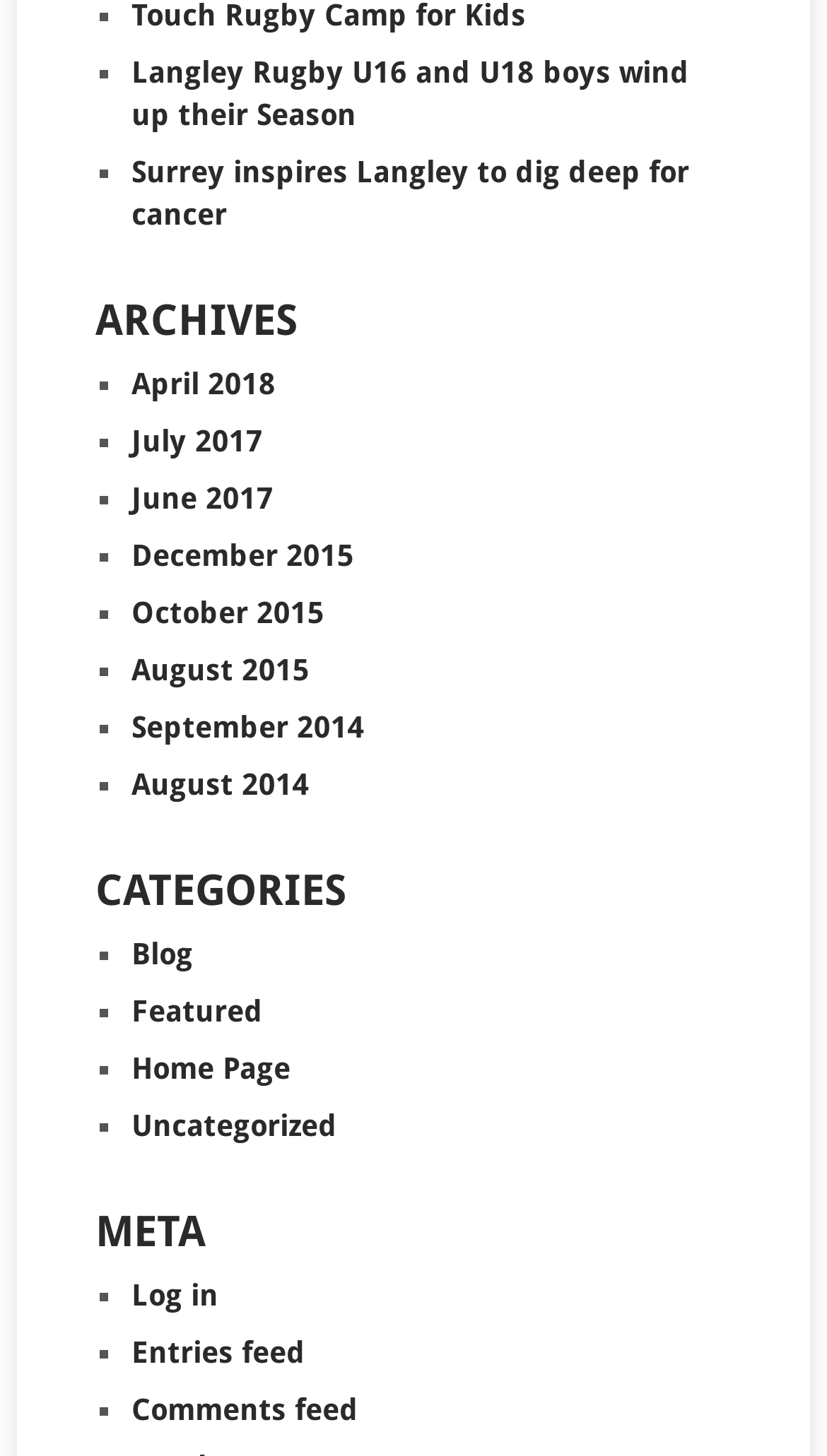Determine the bounding box coordinates of the UI element described by: "August 2015".

[0.159, 0.448, 0.374, 0.472]